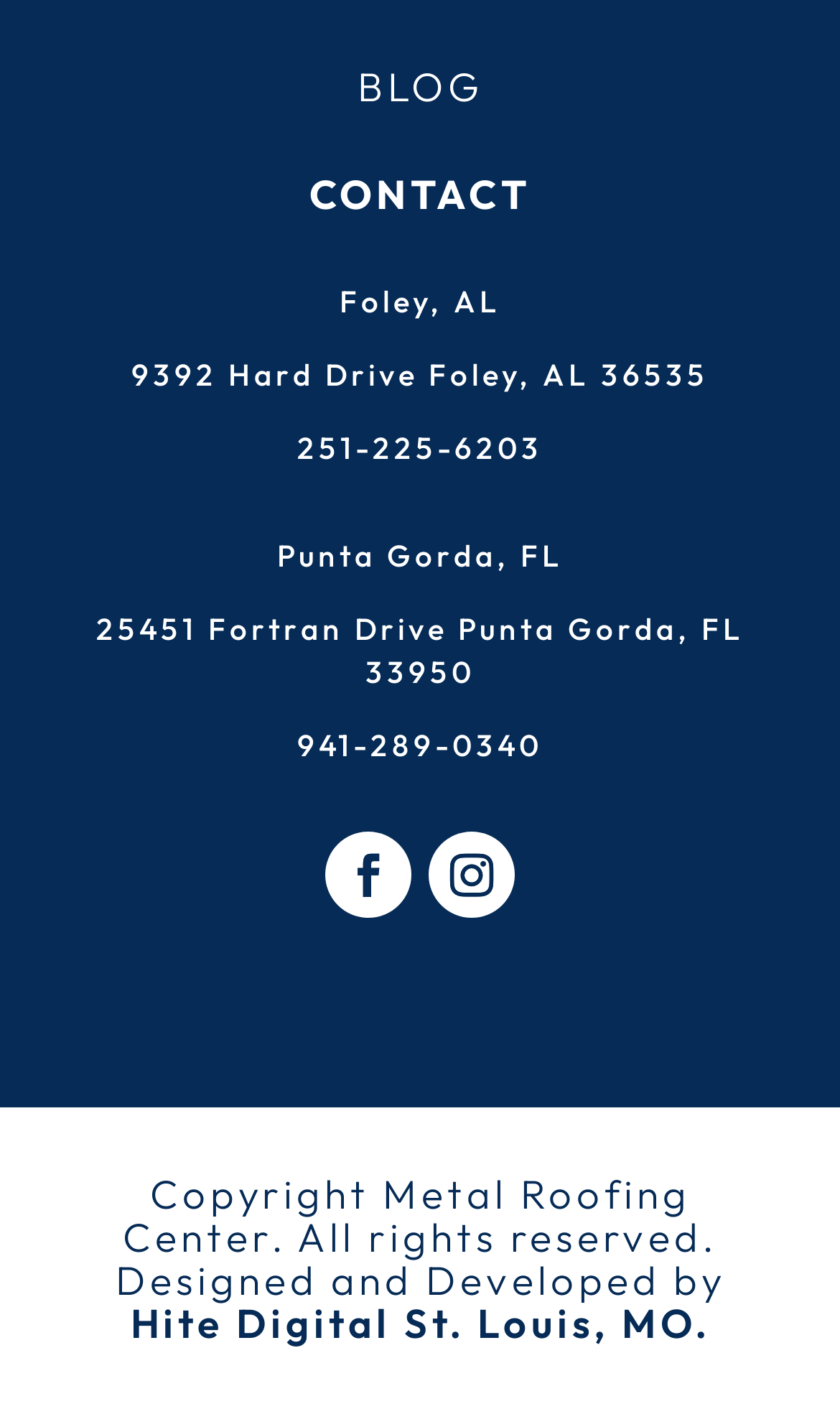Provide a one-word or short-phrase response to the question:
What is the address of the Foley, AL location?

9392 Hard Drive Foley, AL 36535